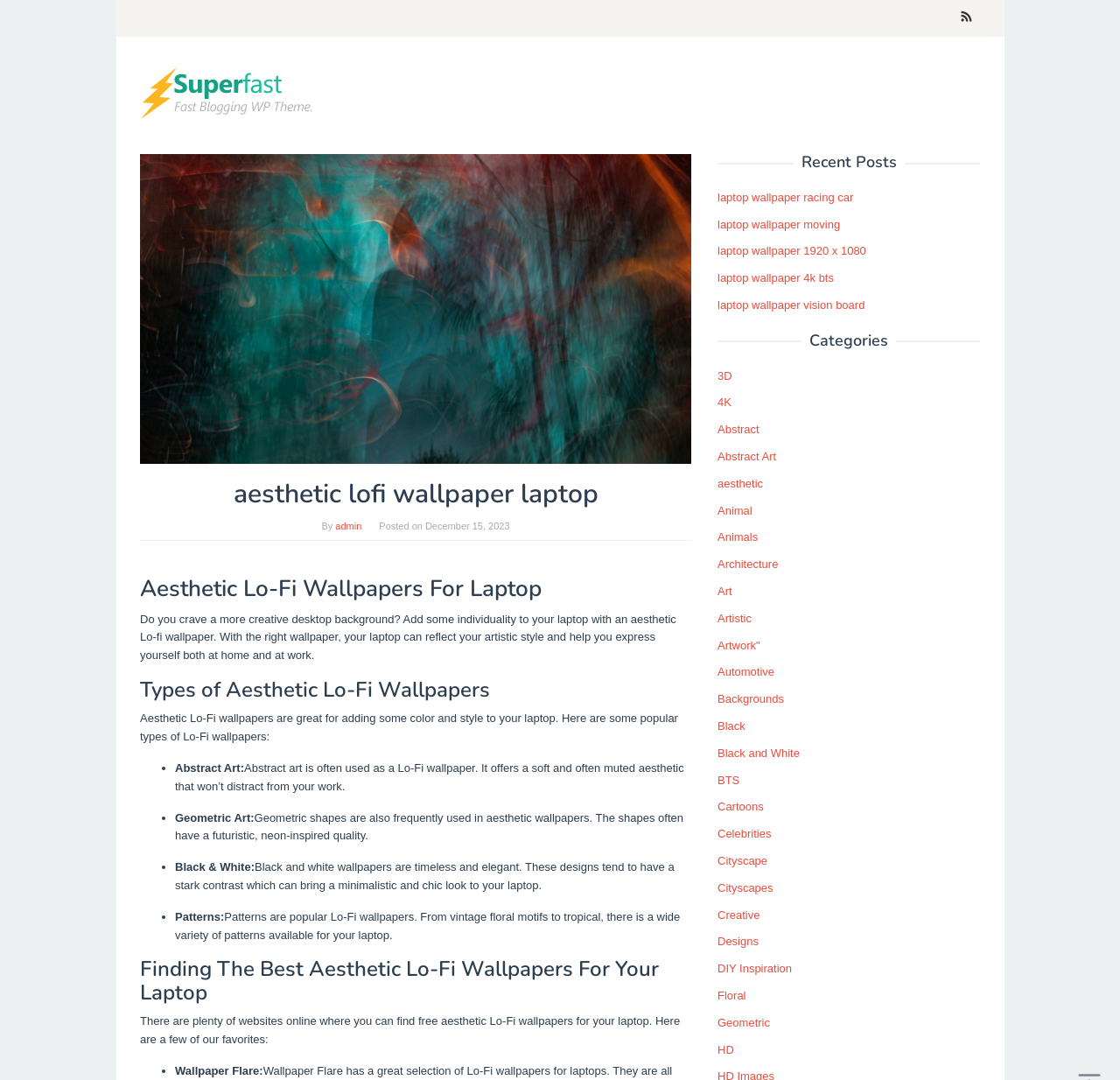Please identify the bounding box coordinates of the clickable element to fulfill the following instruction: "Visit the 'Techinsider360' website". The coordinates should be four float numbers between 0 and 1, i.e., [left, top, right, bottom].

[0.125, 0.079, 0.281, 0.092]